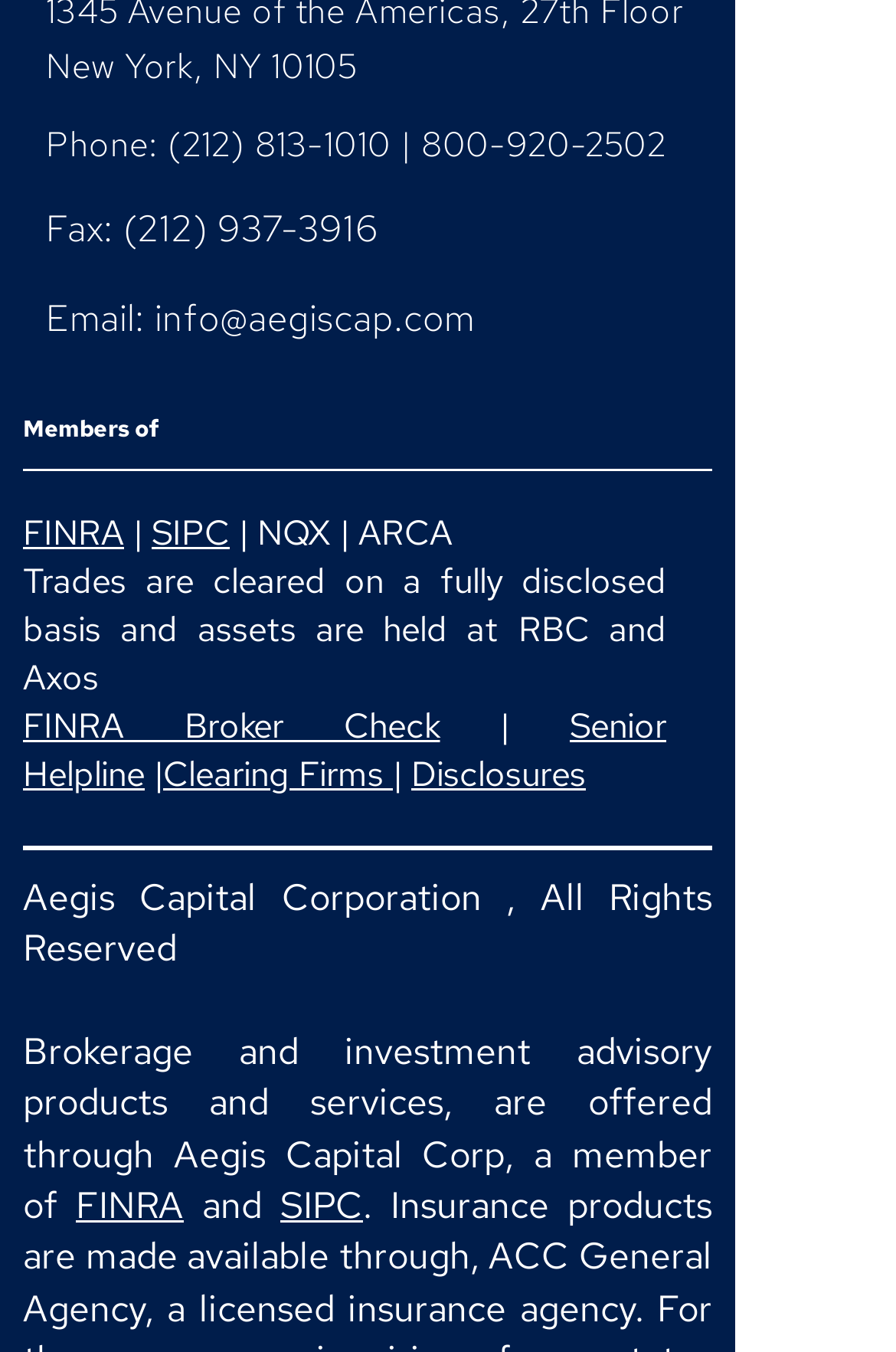Can you identify the bounding box coordinates of the clickable region needed to carry out this instruction: 'Call the phone number'? The coordinates should be four float numbers within the range of 0 to 1, stated as [left, top, right, bottom].

[0.187, 0.089, 0.437, 0.123]